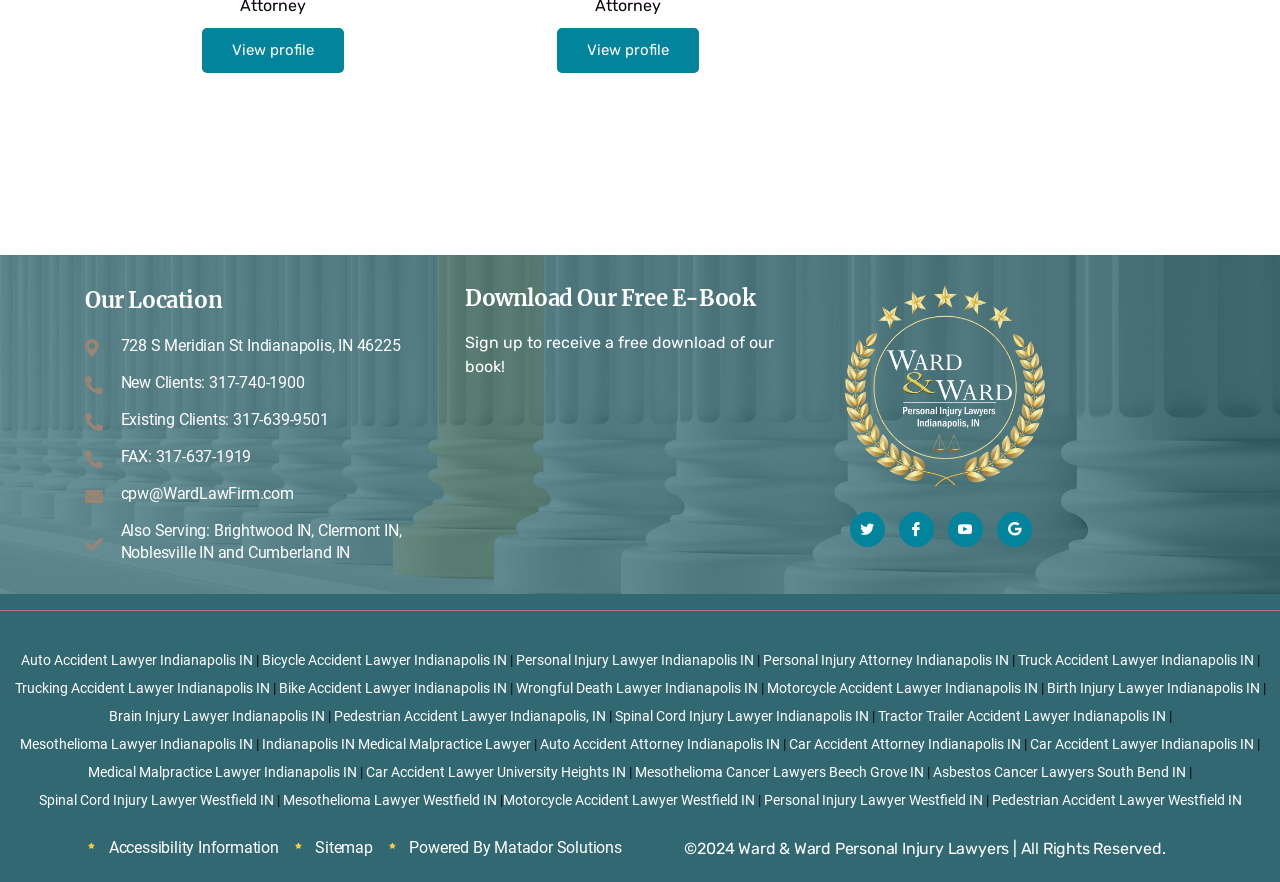Please determine the bounding box coordinates of the element to click on in order to accomplish the following task: "Download the free e-book". Ensure the coordinates are four float numbers ranging from 0 to 1, i.e., [left, top, right, bottom].

[0.363, 0.378, 0.605, 0.426]